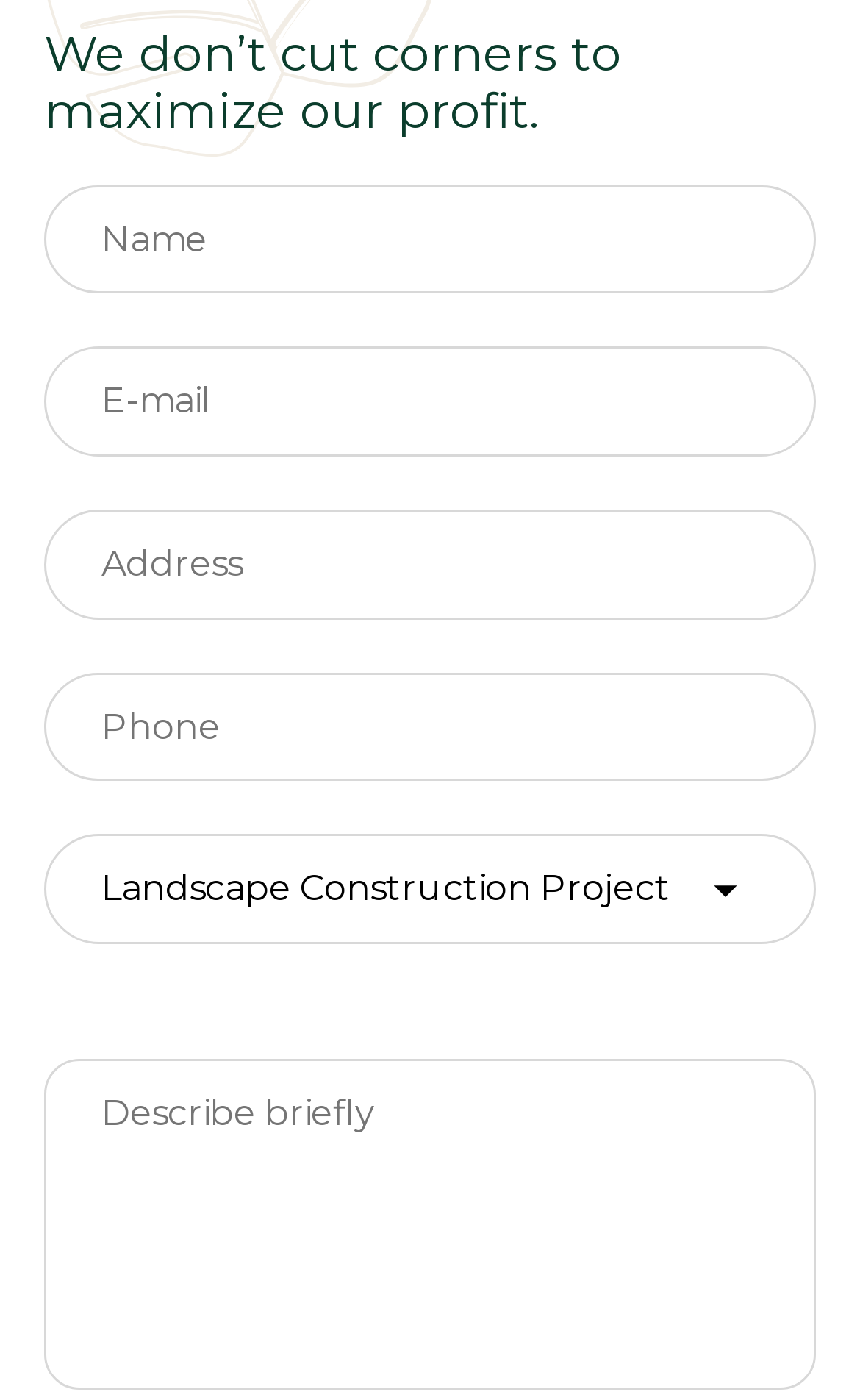What is the combobox for?
Provide a detailed and well-explained answer to the question.

The combobox is labeled 'What do you need to' and has a dropdown menu, suggesting that users can select a specific need or option from the list, which will likely help the recipient understand the context of the contact.